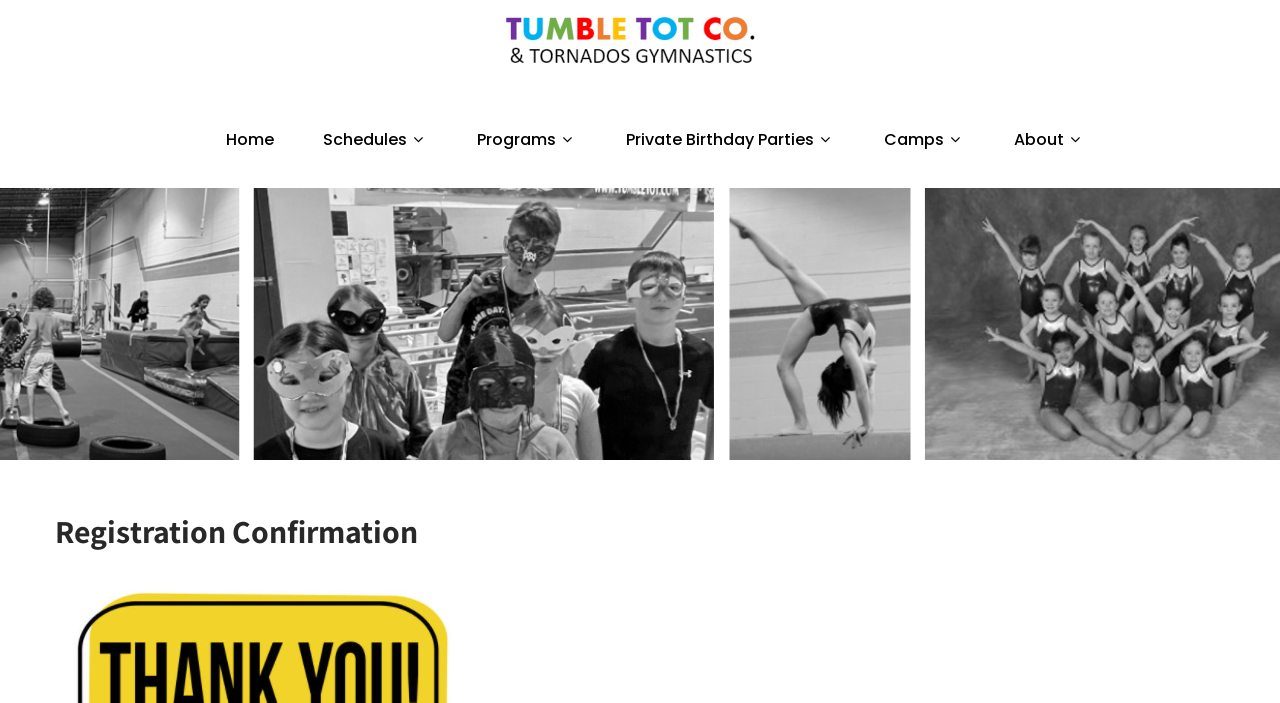Respond with a single word or phrase to the following question: How many navigation links are there?

6